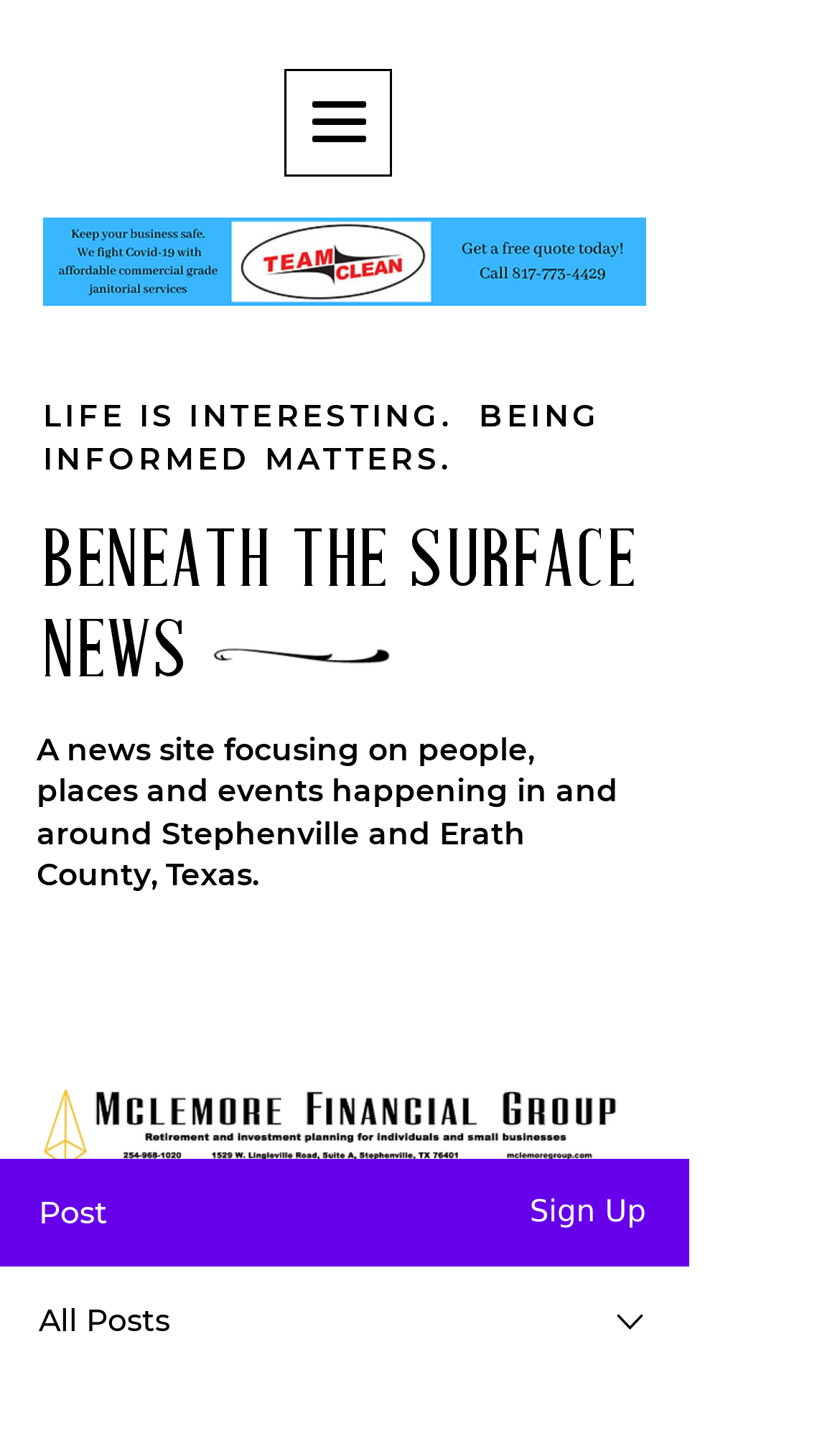Create a detailed narrative of the webpage’s visual and textual elements.

This webpage appears to be a news website, with a focus on local news and events in Stephenville and Erath County, Texas. At the top left of the page, there is a navigation menu button that can be opened to access more options. Next to it, there is a large image of a team logo, "Team Clean NEW size.png", which takes up a significant portion of the top section of the page.

Below the logo, there is a static text element that reads "LIFE IS INTERESTING. BEING INFORMED MATTERS." This is followed by a heading that says "BENEATH THE SURFACE", which is a clickable link. To the right of this heading, there is another heading that says "NEWS".

Under the "NEWS" heading, there is a smaller image, "Florish-1.png", and a block of static text that describes the website's focus on local news and events. Further down the page, there is a banner image, "McLemoree banner.png", which is also a clickable link.

At the bottom of the page, there are several static text elements, including "Post", "Sign Up", and "All Posts". There is also an image and a combobox, which appears to be a dropdown menu. Overall, the page has a clean and organized layout, with clear headings and concise text.